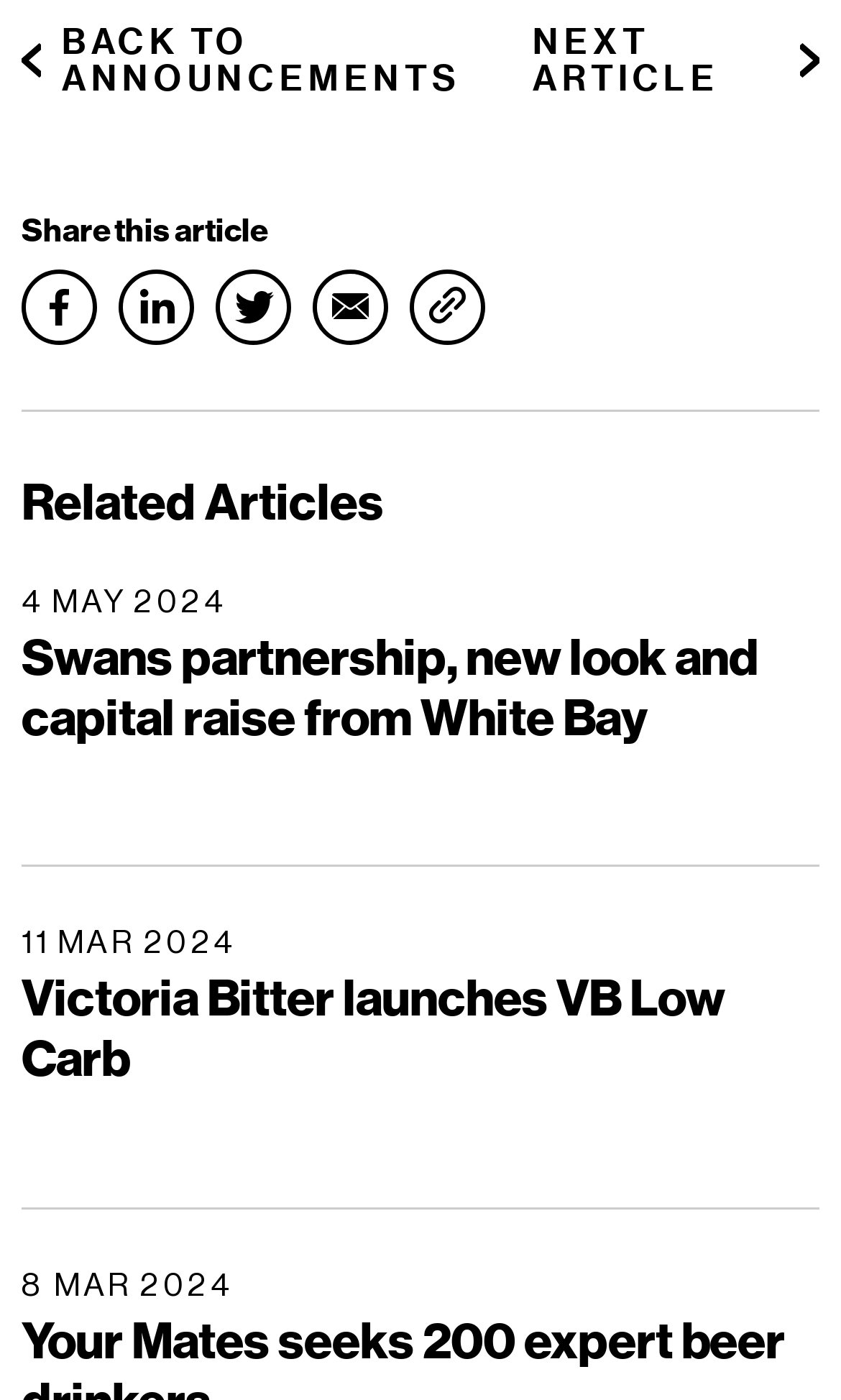Please provide a comprehensive response to the question below by analyzing the image: 
What social media platforms can you share this article on?

I found the 'Share this article' text and the hidden links below it, which are 'Facebook', 'LinkedIn', 'Twitter', and 'Email', so you can share this article on these four social media platforms.